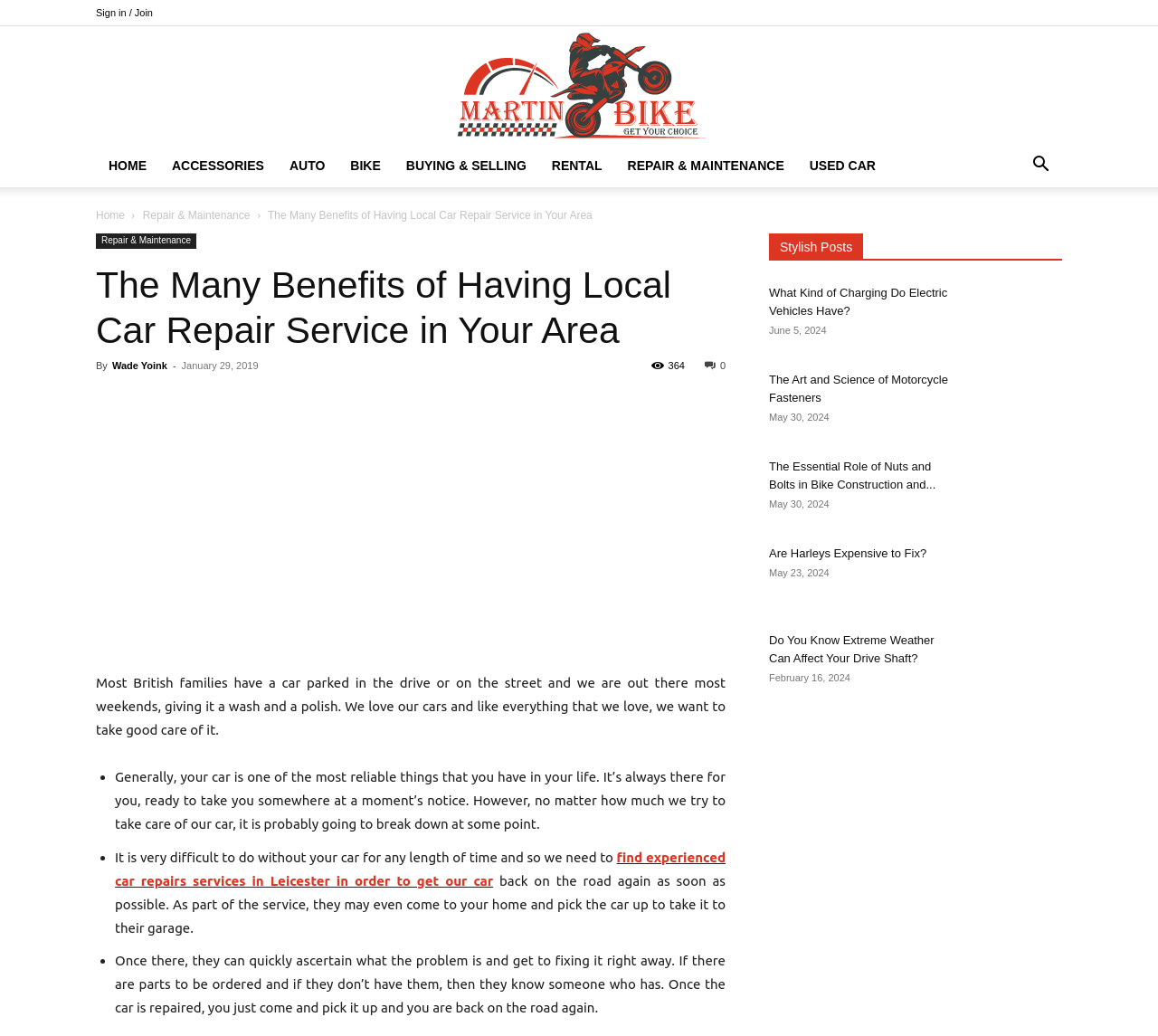Please provide a brief answer to the question using only one word or phrase: 
What is the topic of the article?

Car repair service